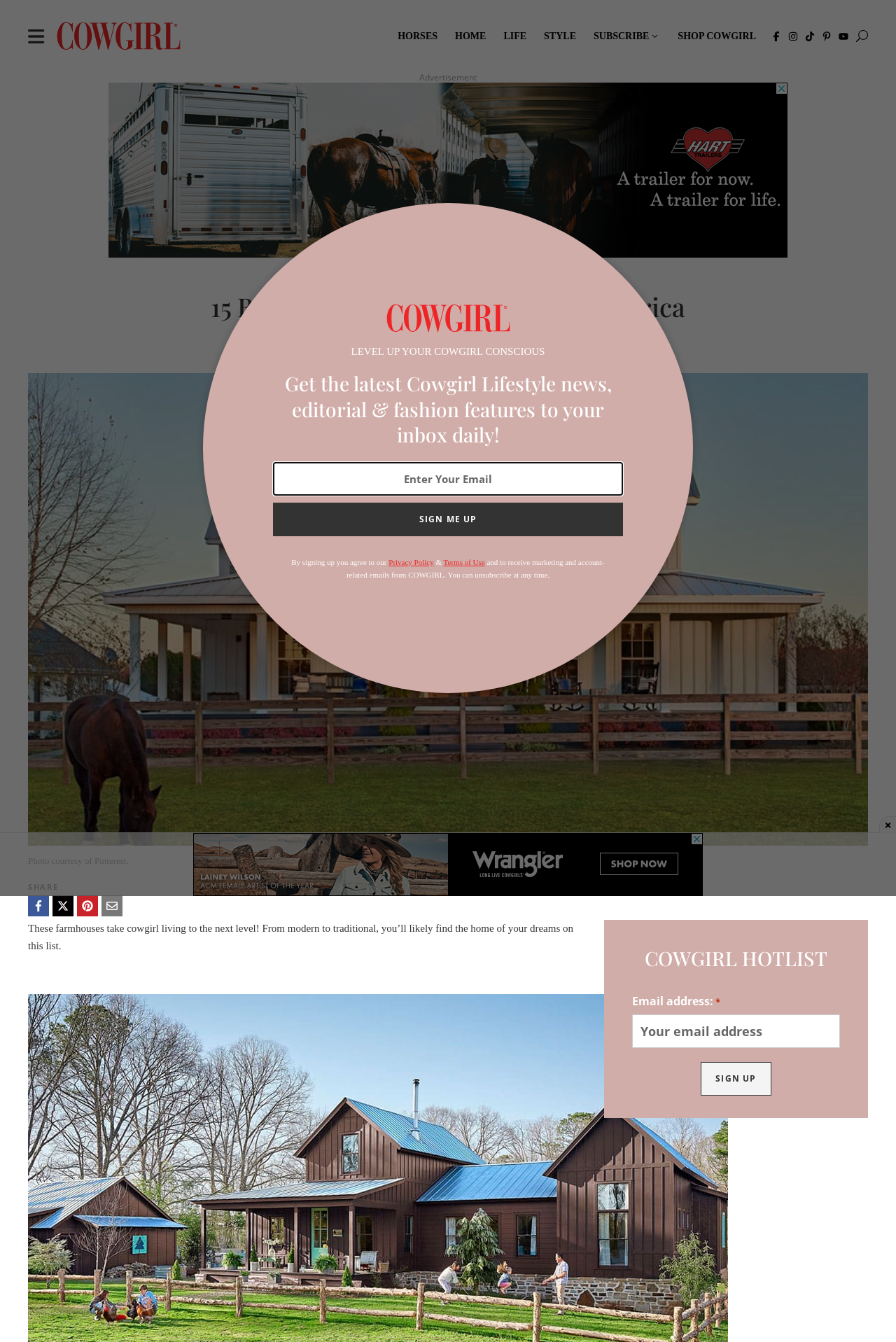Locate the bounding box coordinates of the clickable part needed for the task: "Sign up for the newsletter".

[0.305, 0.374, 0.695, 0.399]